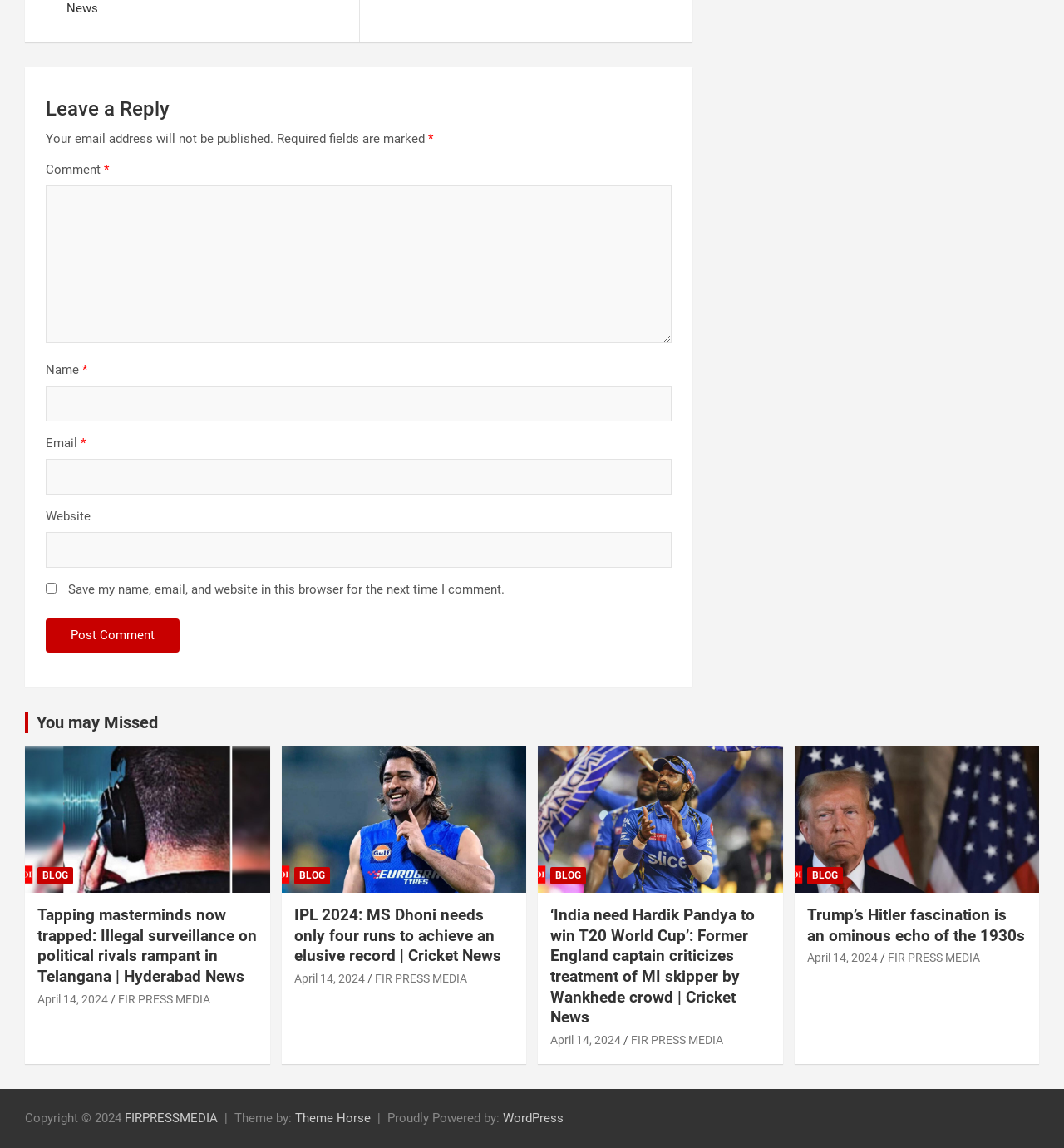What is the purpose of the checkbox 'Save my name, email, and website in this browser for the next time I comment'?
Please answer the question with a detailed and comprehensive explanation.

The checkbox 'Save my name, email, and website in this browser for the next time I comment' is likely used to save the user's data in the browser, so that they do not have to re-enter it every time they want to leave a comment. This is a common feature on websites that allow user comments.